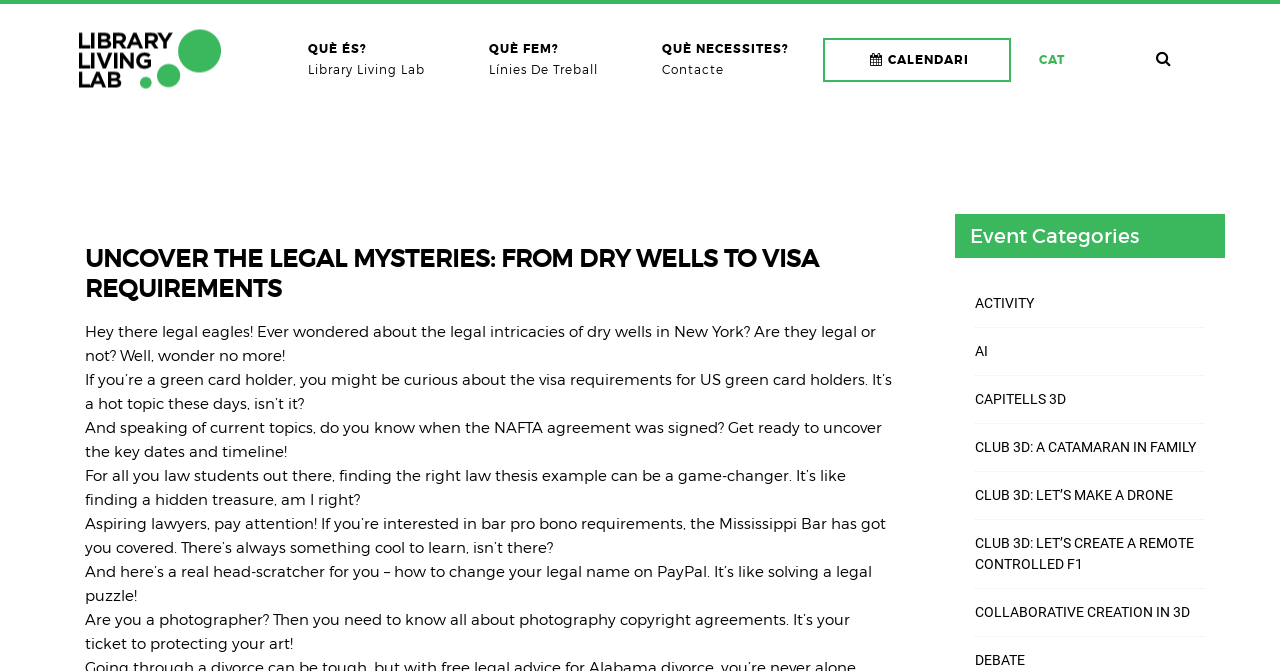Pinpoint the bounding box coordinates of the clickable element needed to complete the instruction: "Check the NAFTA agreement details". The coordinates should be provided as four float numbers between 0 and 1: [left, top, right, bottom].

[0.386, 0.623, 0.493, 0.65]